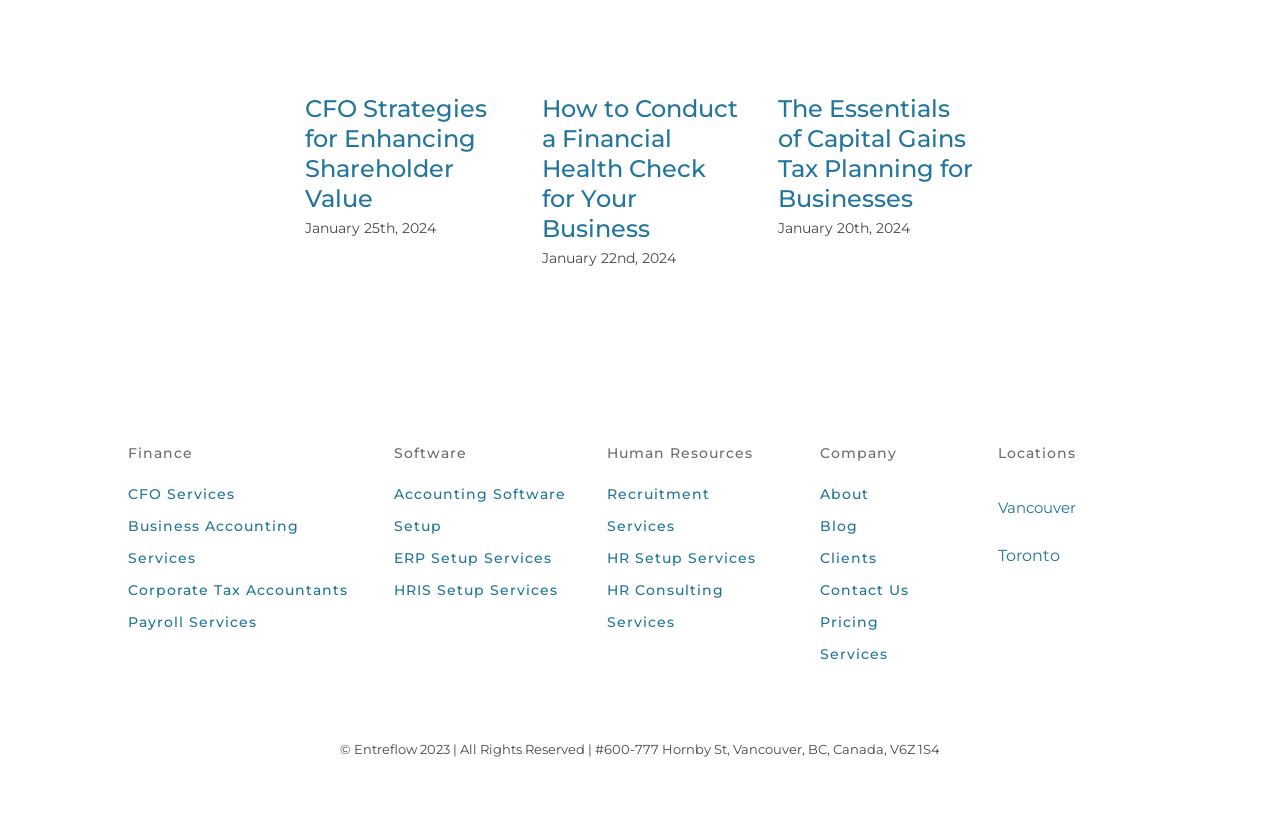Bounding box coordinates are given in the format (top-left x, top-left y, bottom-right x, bottom-right y). All values should be floating point numbers between 0 and 1. Provide the bounding box coordinate for the UI element described as: Pricing

[0.641, 0.732, 0.747, 0.77]